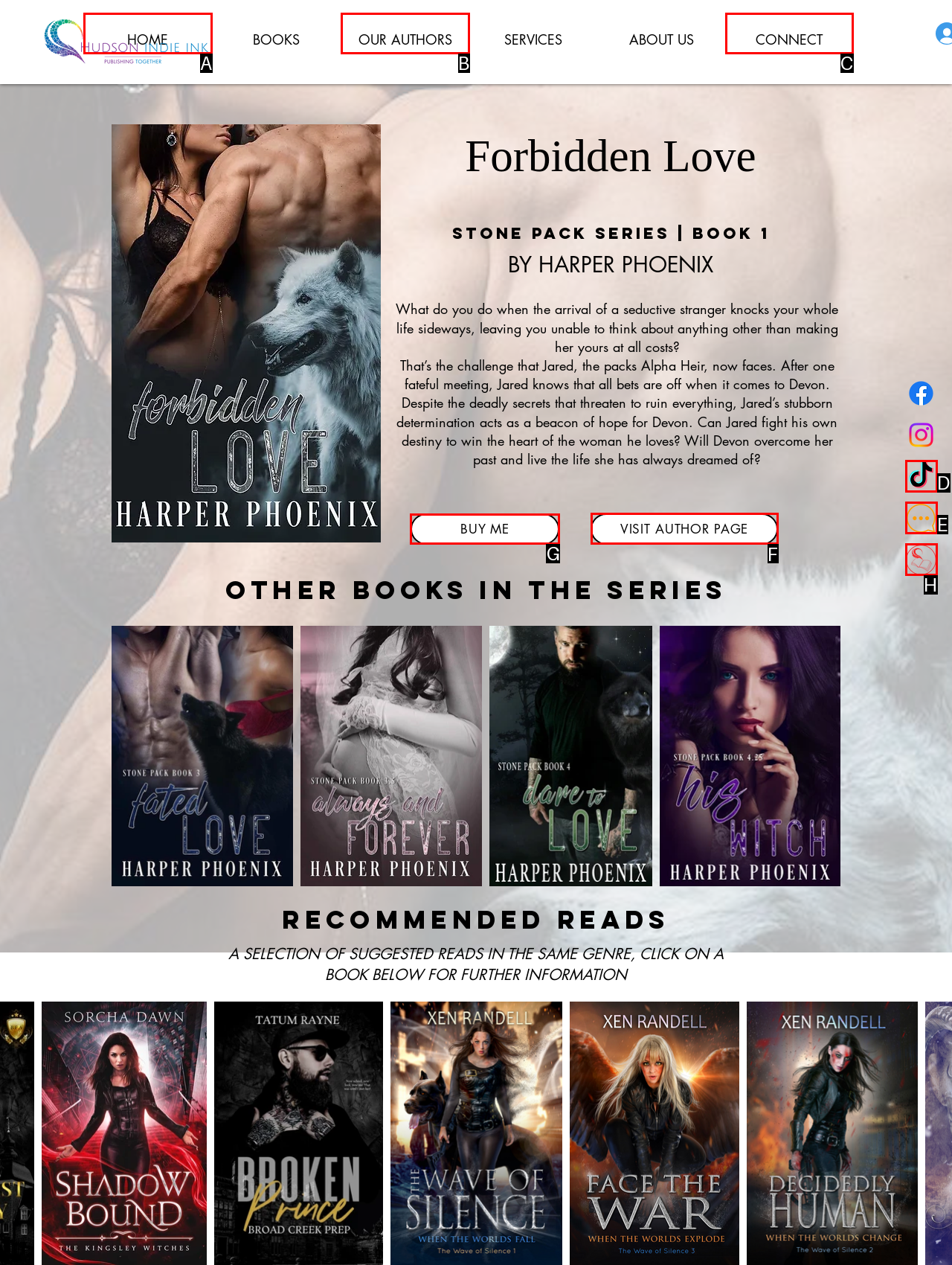Choose the letter of the element that should be clicked to complete the task: Buy the book 'Forbidden Love'
Answer with the letter from the possible choices.

G